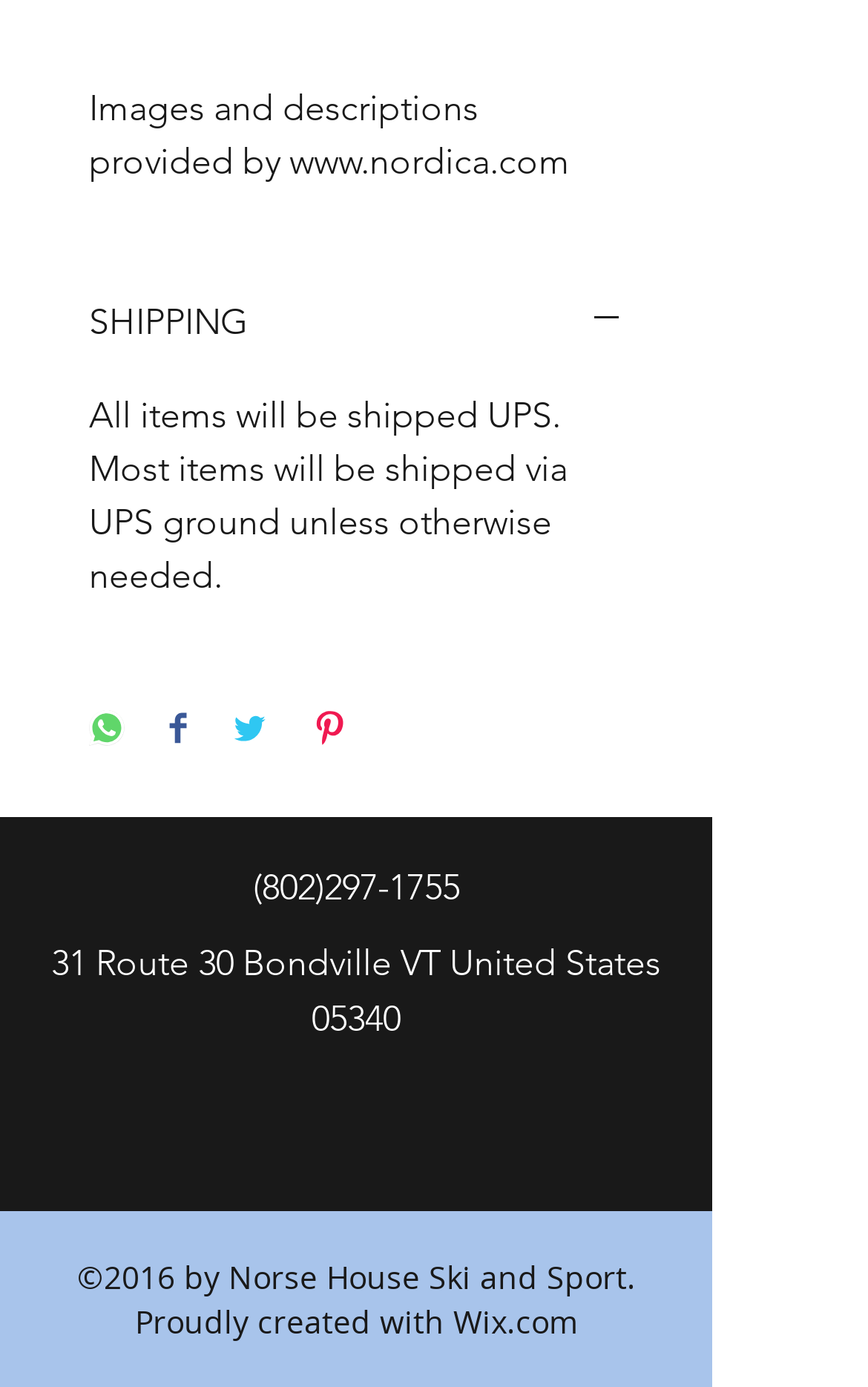Refer to the screenshot and give an in-depth answer to this question: What is the address of the store?

The address of the store can be found in the contact information section at the bottom of the webpage, which is '31 Route 30 Bondville VT United States 05340'.